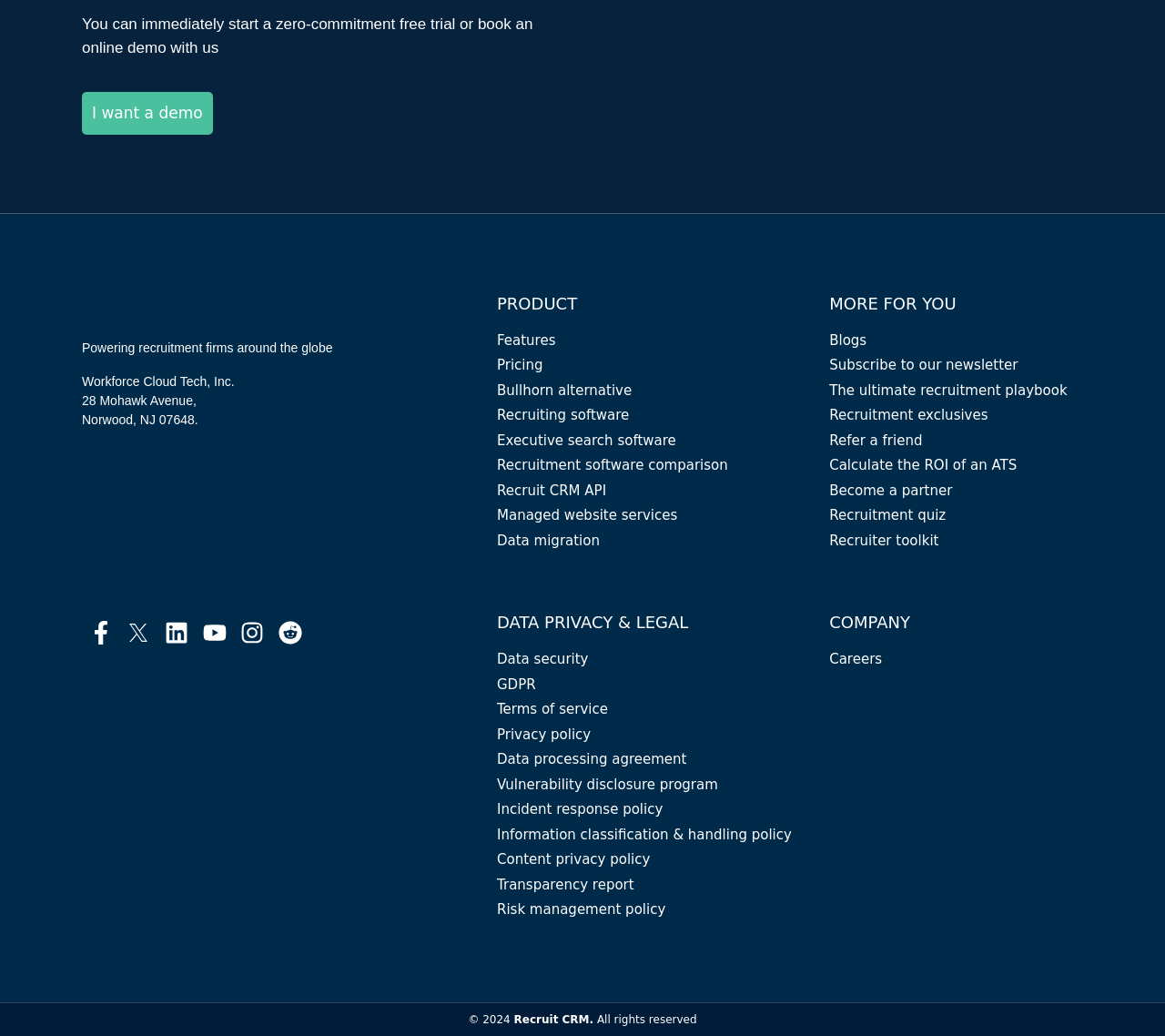Locate the coordinates of the bounding box for the clickable region that fulfills this instruction: "View data security information".

[0.427, 0.627, 0.505, 0.647]